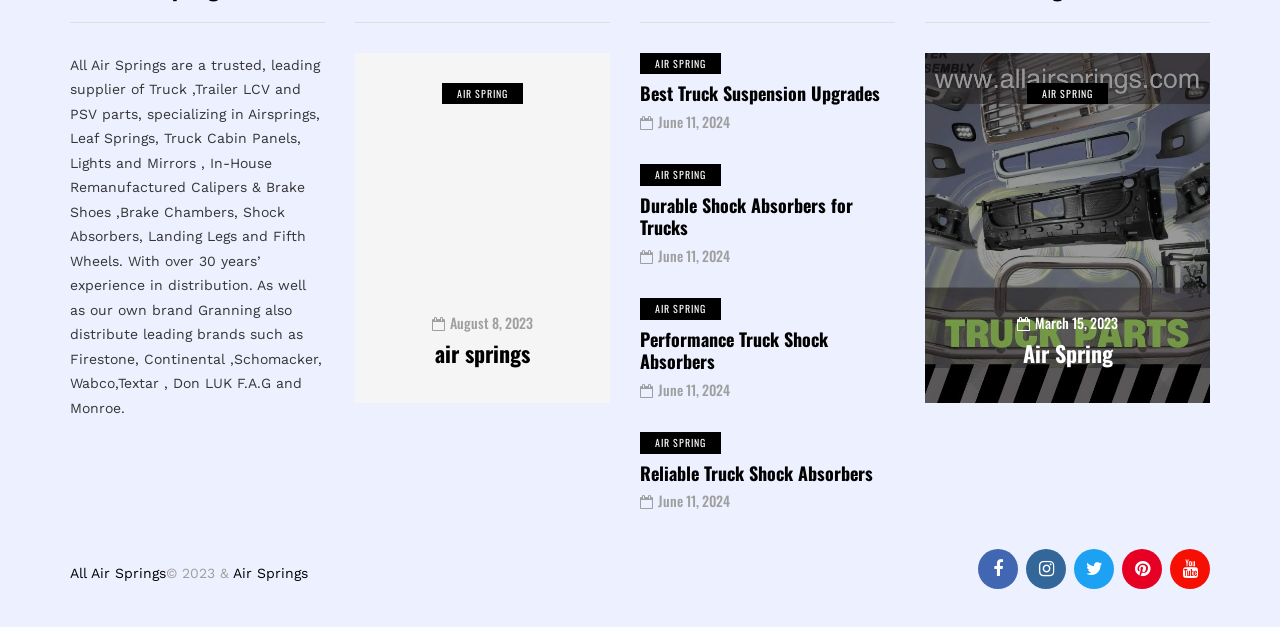Find the bounding box coordinates of the clickable element required to execute the following instruction: "view Air Spring Truck". Provide the coordinates as four float numbers between 0 and 1, i.e., [left, top, right, bottom].

[0.32, 0.538, 0.434, 0.591]